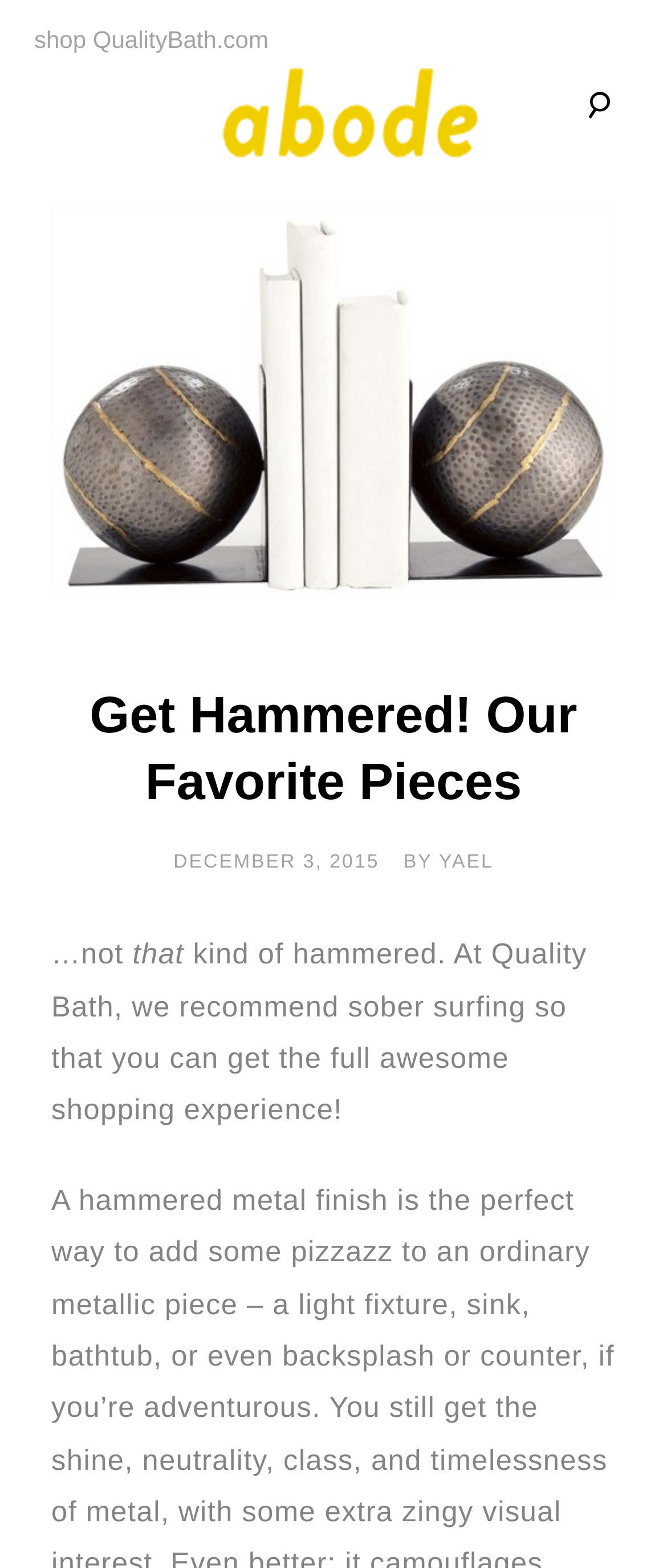Who wrote the article?
Look at the image and provide a detailed response to the question.

I found the answer by looking at the link element that says 'YAEL' which is located next to the 'BY' static text element, indicating the author of the article.